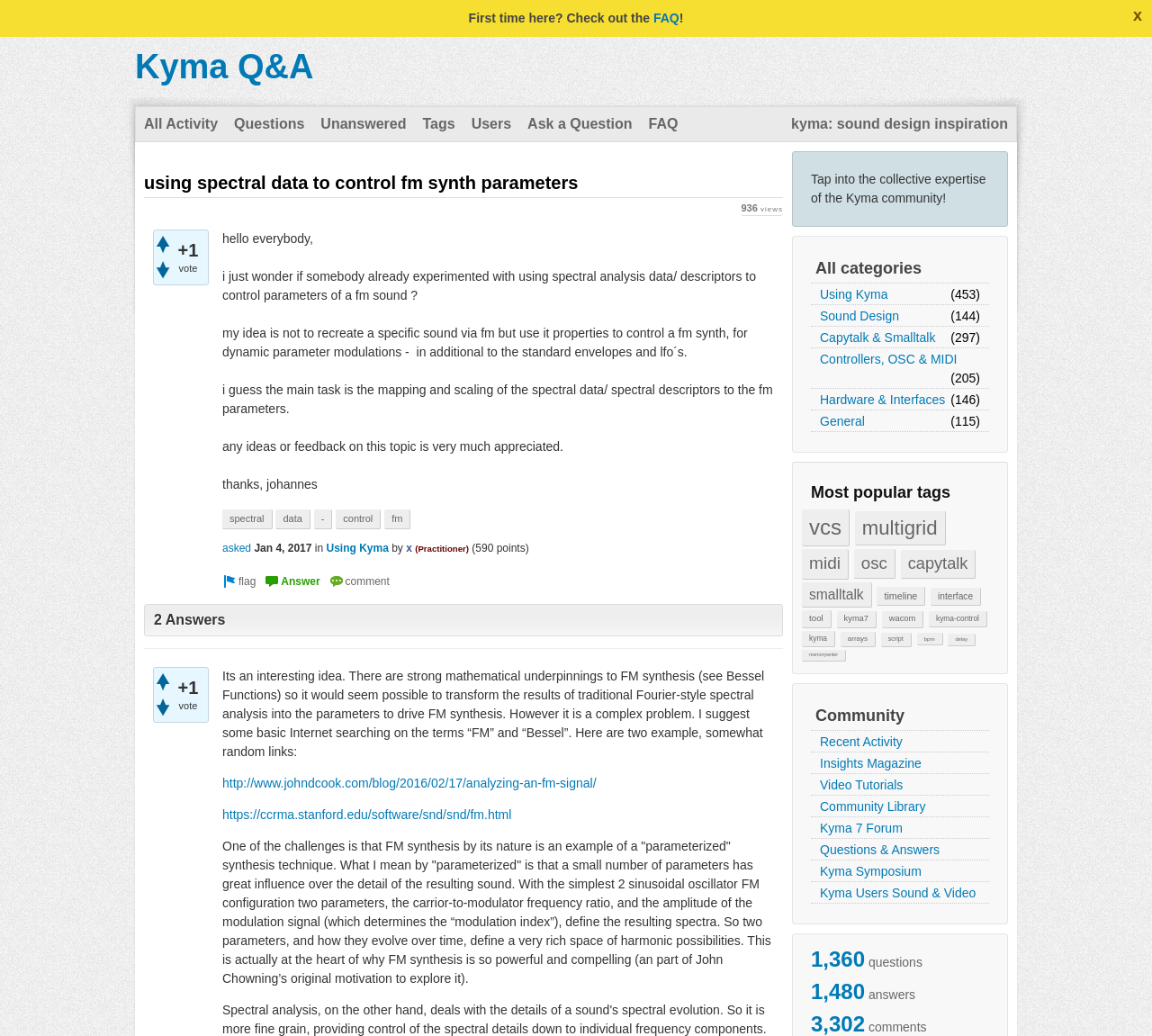Identify the bounding box coordinates of the part that should be clicked to carry out this instruction: "View questions".

[0.196, 0.103, 0.271, 0.136]